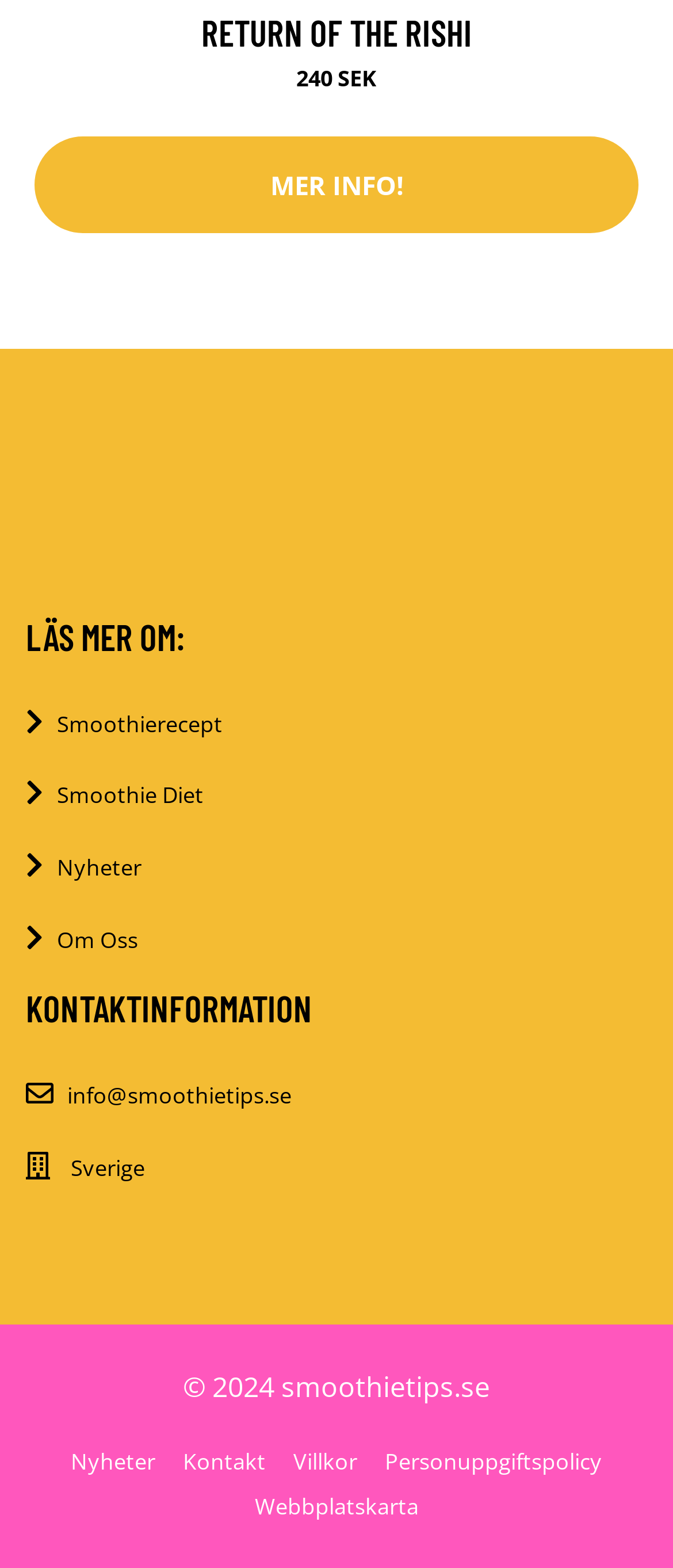What is the price of the product?
Could you please answer the question thoroughly and with as much detail as possible?

The price of the product can be found on the top section of the webpage, where it is written '240 SEK' in a static text element.